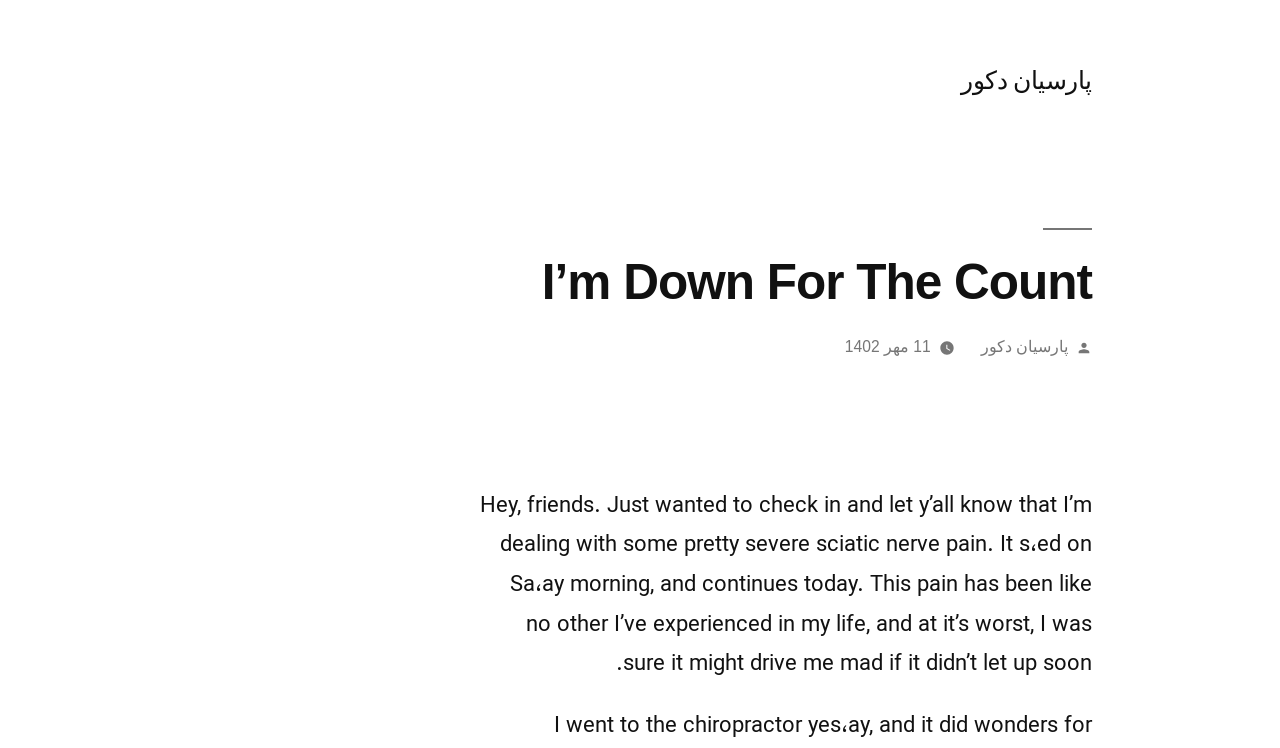Answer the question below using just one word or a short phrase: 
What is the language of the linked text 'پارسیان دکور'?

Persian